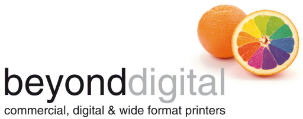What type of printing services does the company offer?
From the details in the image, answer the question comprehensively.

The words 'commercial, digital & wide format printers' beneath the logo succinctly describe the company's focus, emphasizing its comprehensive printing capabilities in these three areas.